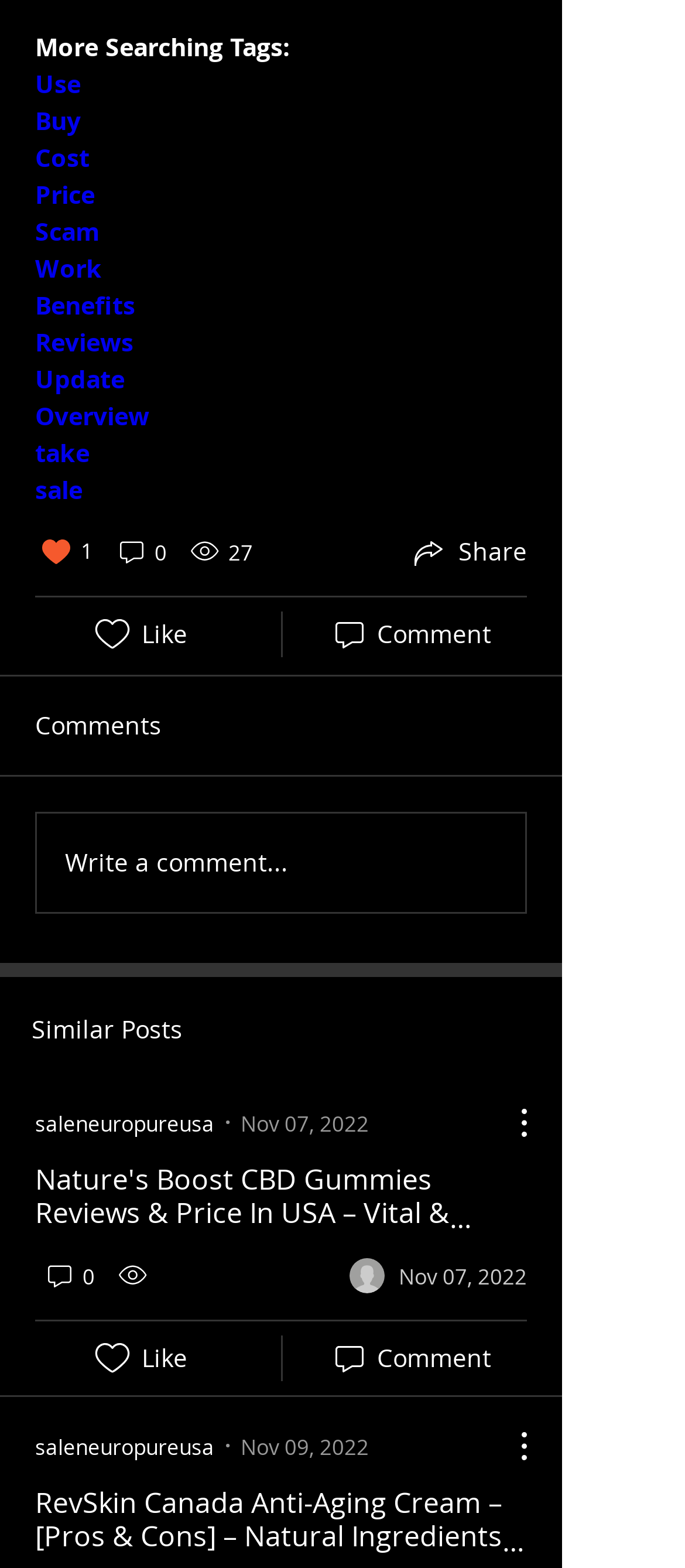Determine the bounding box coordinates of the clickable element to complete this instruction: "Go to Page 4". Provide the coordinates in the format of four float numbers between 0 and 1, [left, top, right, bottom].

None